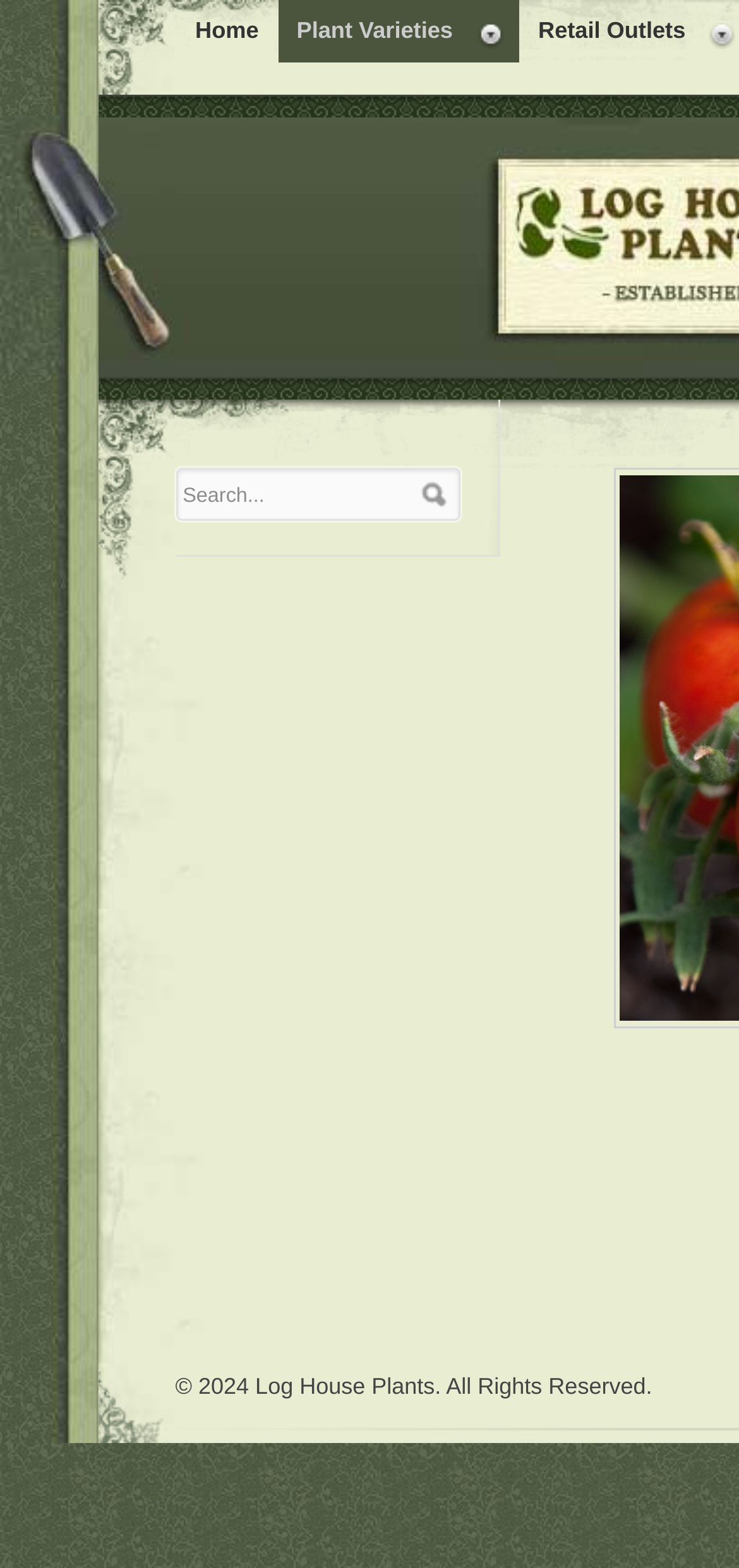Determine the bounding box of the UI element mentioned here: "Plant Varieties »". The coordinates must be in the format [left, top, right, bottom] with values ranging from 0 to 1.

[0.376, 0.0, 0.703, 0.04]